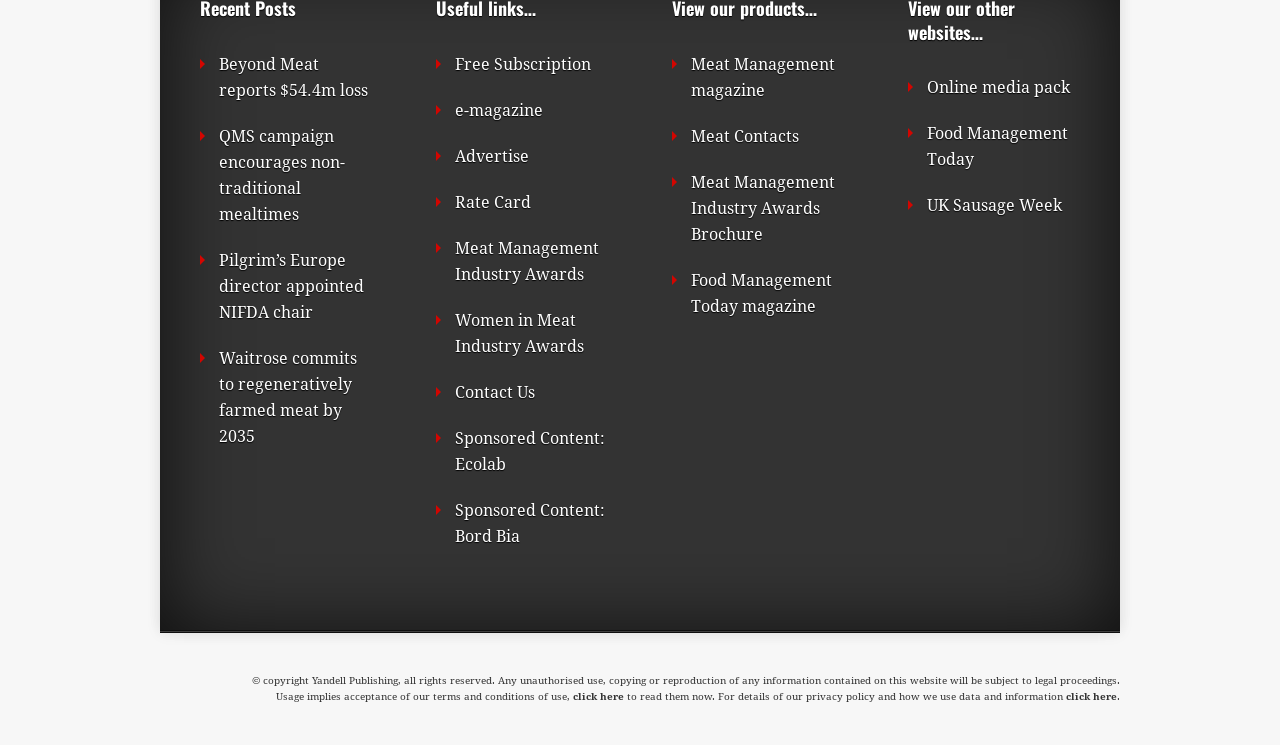Please identify the bounding box coordinates of the element on the webpage that should be clicked to follow this instruction: "View Meat Management magazine". The bounding box coordinates should be given as four float numbers between 0 and 1, formatted as [left, top, right, bottom].

[0.54, 0.073, 0.652, 0.134]